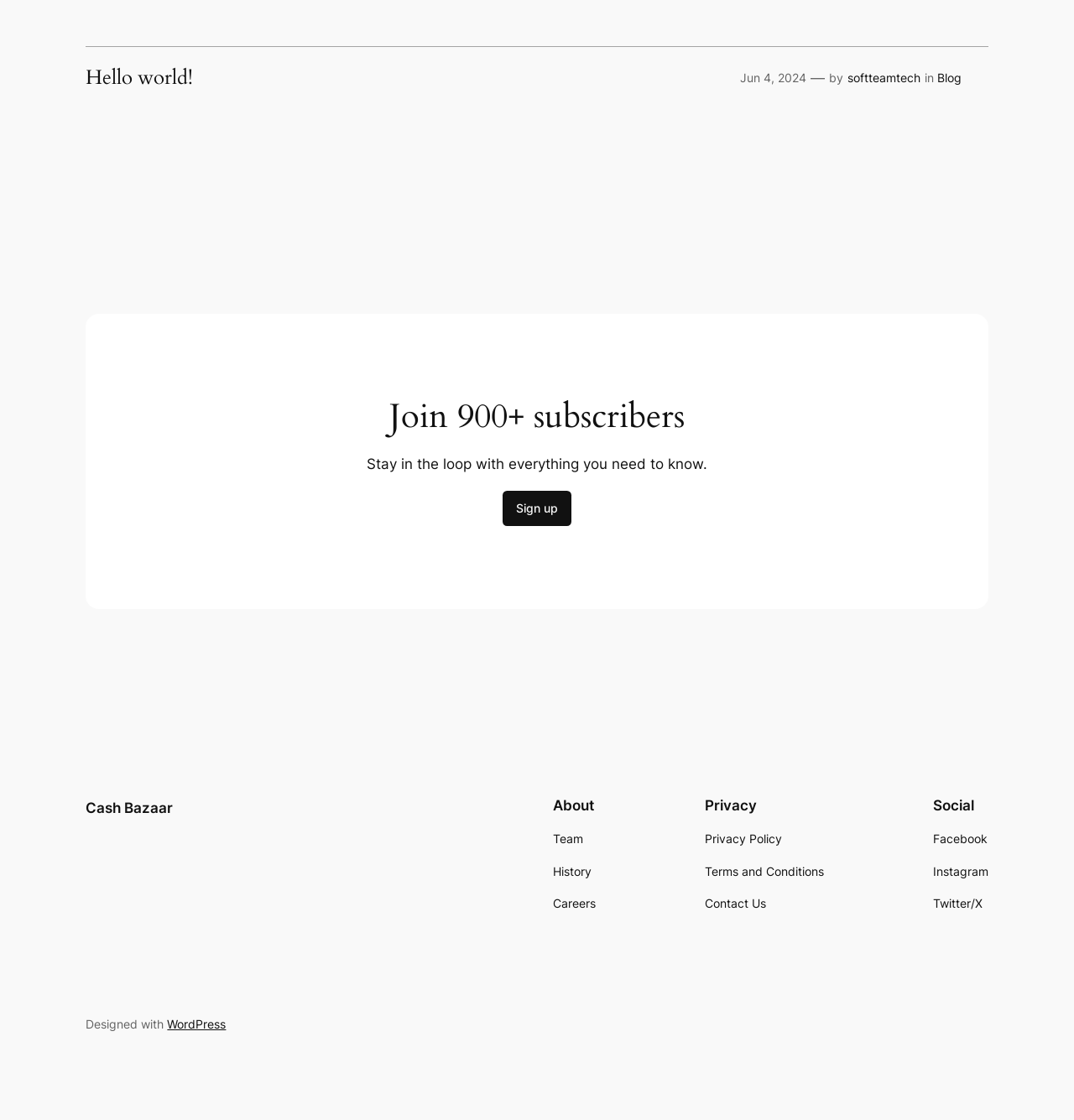How many subscribers are mentioned?
Please provide a comprehensive and detailed answer to the question.

The number of subscribers is mentioned in the heading element with the text 'Join 900+ subscribers', which is a call-to-action to encourage users to sign up.